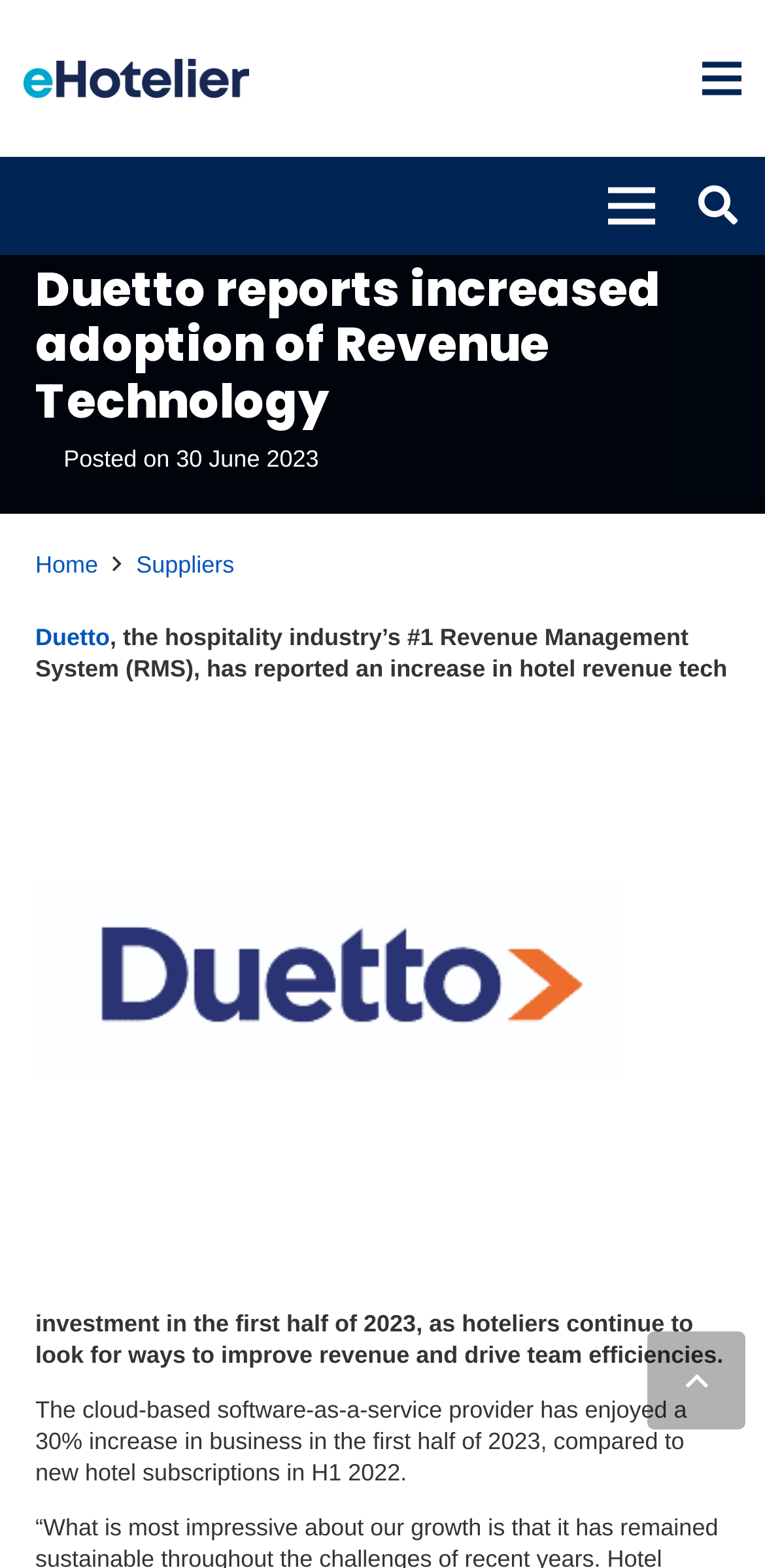Please provide the bounding box coordinates for the element that needs to be clicked to perform the instruction: "Go to the Home page". The coordinates must consist of four float numbers between 0 and 1, formatted as [left, top, right, bottom].

[0.046, 0.351, 0.128, 0.369]